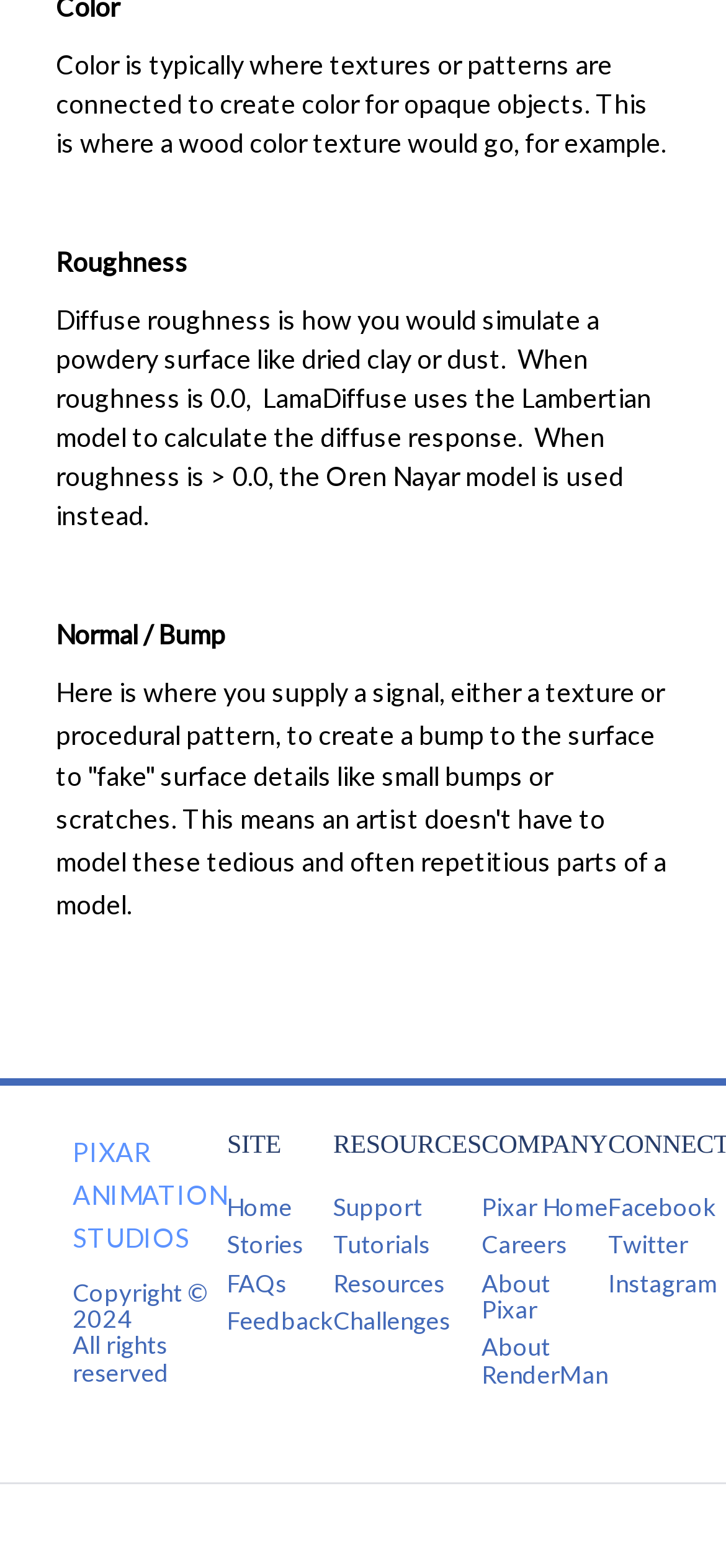Bounding box coordinates are specified in the format (top-left x, top-left y, bottom-right x, bottom-right y). All values are floating point numbers bounded between 0 and 1. Please provide the bounding box coordinate of the region this sentence describes: Toggle Menu

None